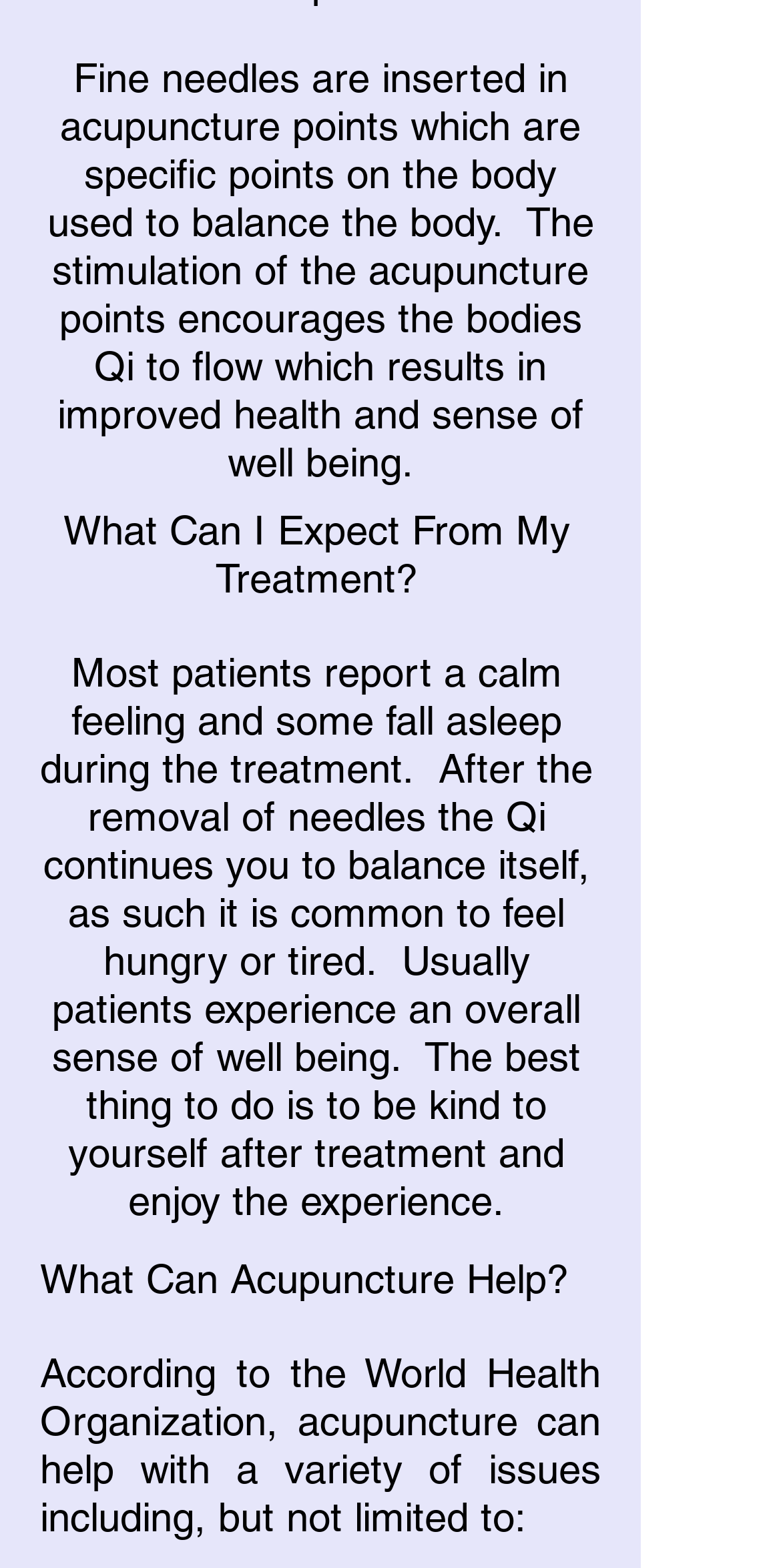Using the information from the screenshot, answer the following question thoroughly:
What happens after the removal of needles?

According to the webpage, after the removal of needles, the Qi continues to balance itself, which may cause patients to feel hungry or tired, but ultimately leads to an overall sense of well-being.